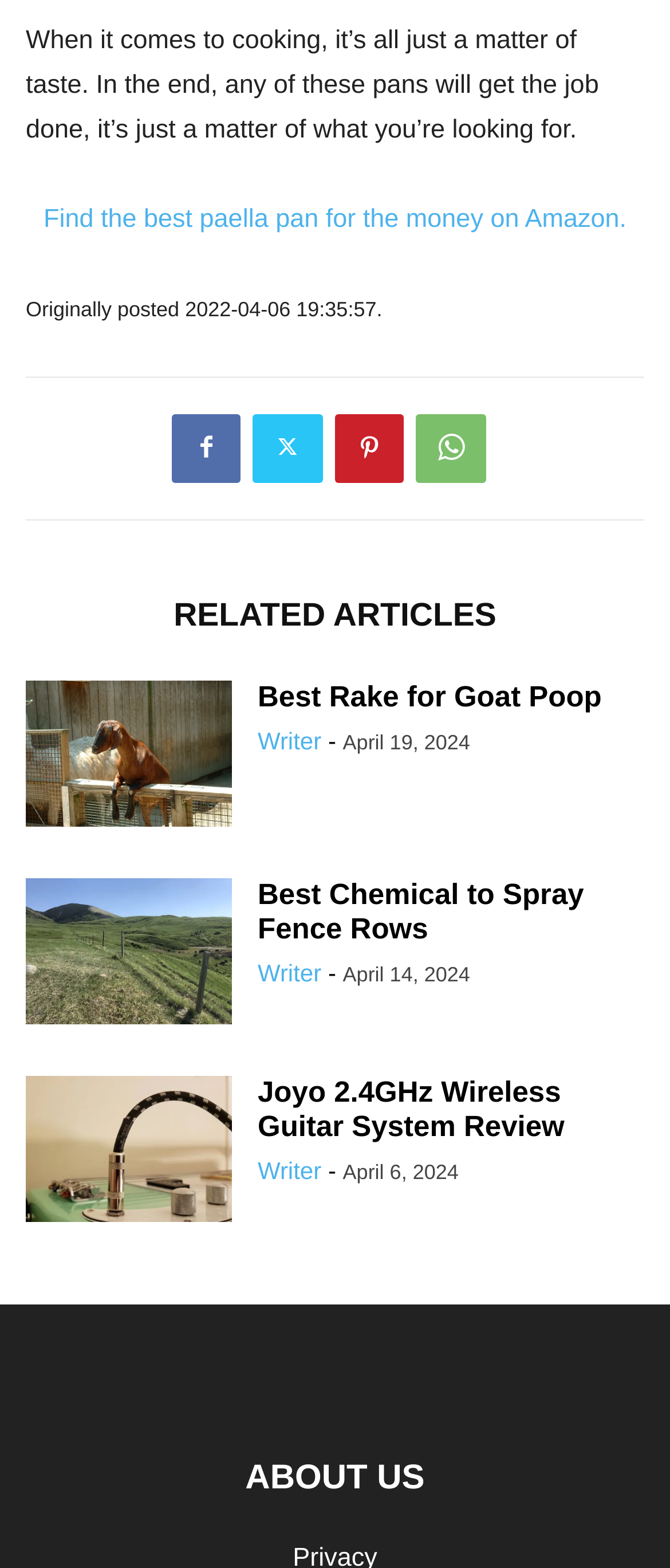Please determine the bounding box coordinates of the clickable area required to carry out the following instruction: "Check the social media link with the Facebook icon". The coordinates must be four float numbers between 0 and 1, represented as [left, top, right, bottom].

[0.256, 0.264, 0.359, 0.308]